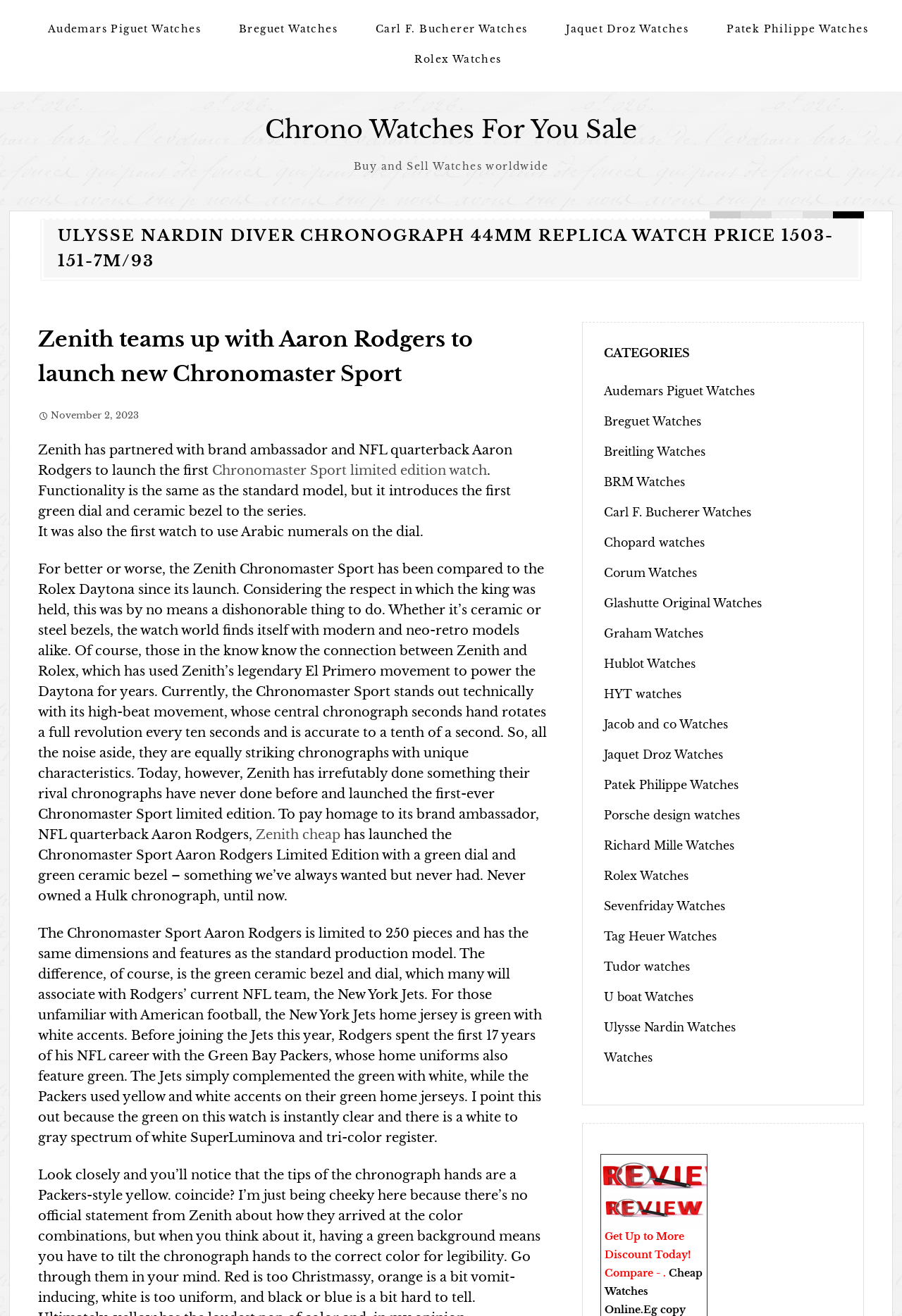Provide a one-word or short-phrase answer to the question:
What is the name of the movement used in the Daytona?

El Primero